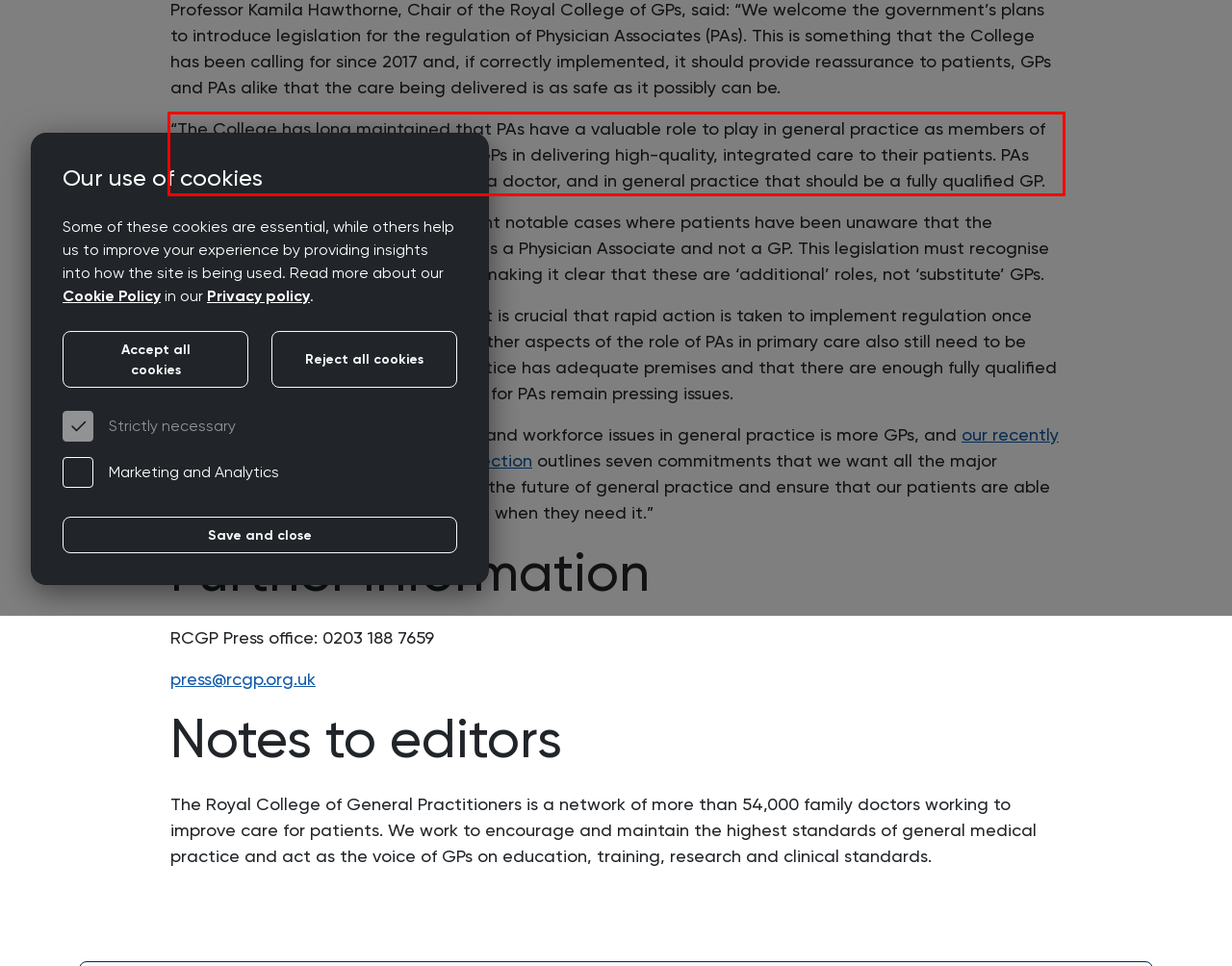Please analyze the provided webpage screenshot and perform OCR to extract the text content from the red rectangle bounding box.

“The College has long maintained that PAs have a valuable role to play in general practice as members of the multidisciplinary team who assist GPs in delivering high-quality, integrated care to their patients. PAs can only work under the supervision of a doctor, and in general practice that should be a fully qualified GP.